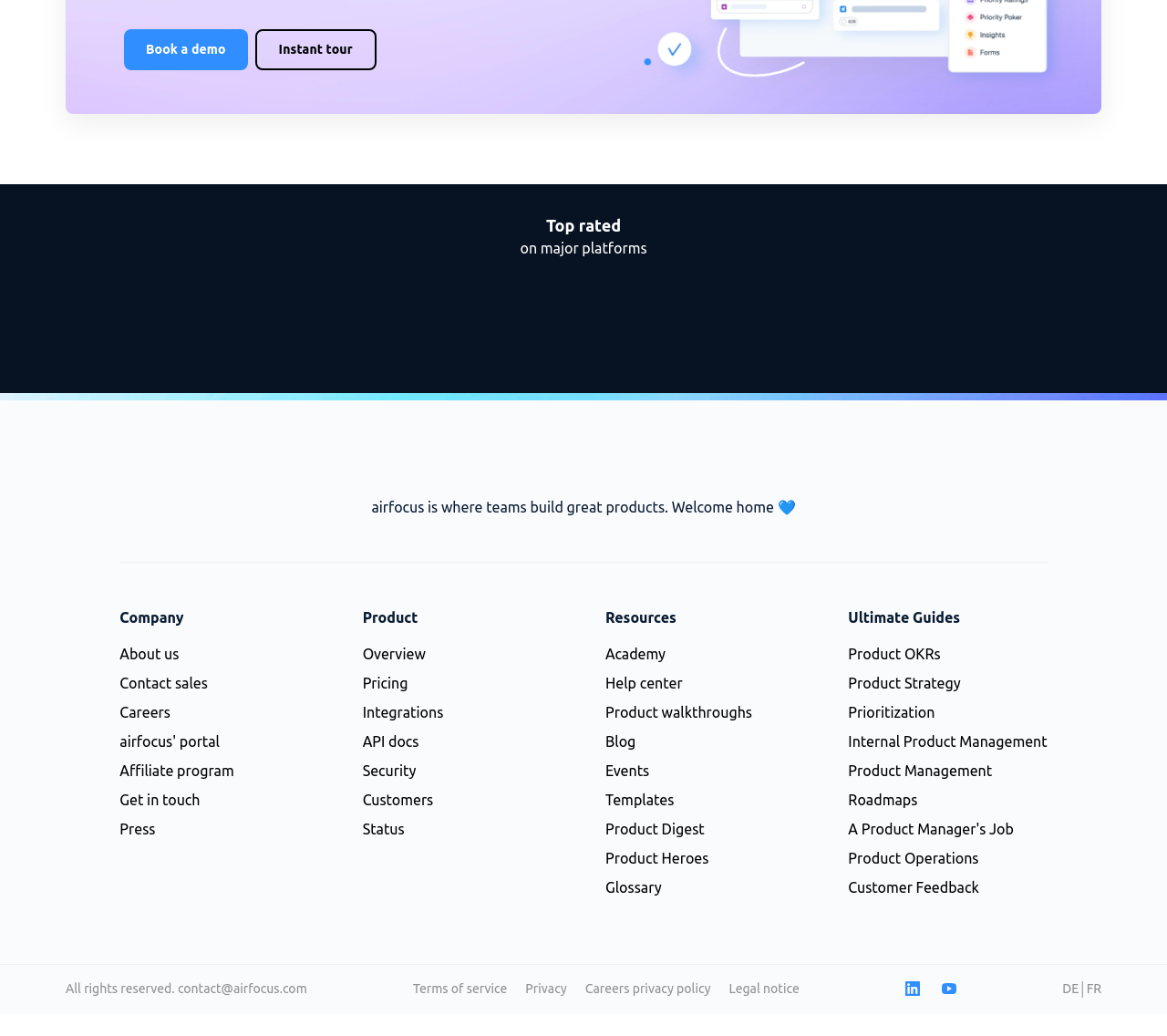Please find and report the bounding box coordinates of the element to click in order to perform the following action: "Click on Book a demo". The coordinates should be expressed as four float numbers between 0 and 1, in the format [left, top, right, bottom].

[0.106, 0.028, 0.212, 0.068]